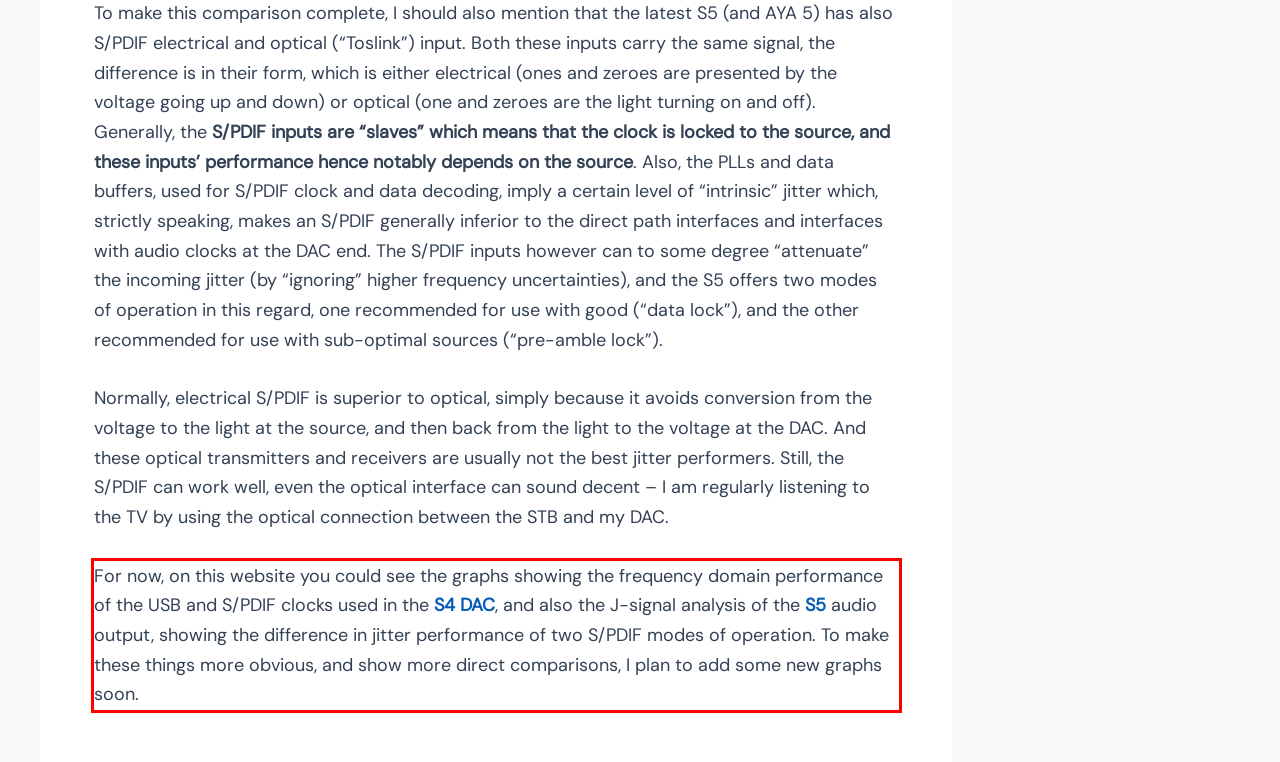You are presented with a webpage screenshot featuring a red bounding box. Perform OCR on the text inside the red bounding box and extract the content.

For now, on this website you could see the graphs showing the frequency domain performance of the USB and S/PDIF clocks used in the S4 DAC, and also the J-signal analysis of the S5 audio output, showing the difference in jitter performance of two S/PDIF modes of operation. To make these things more obvious, and show more direct comparisons, I plan to add some new graphs soon.